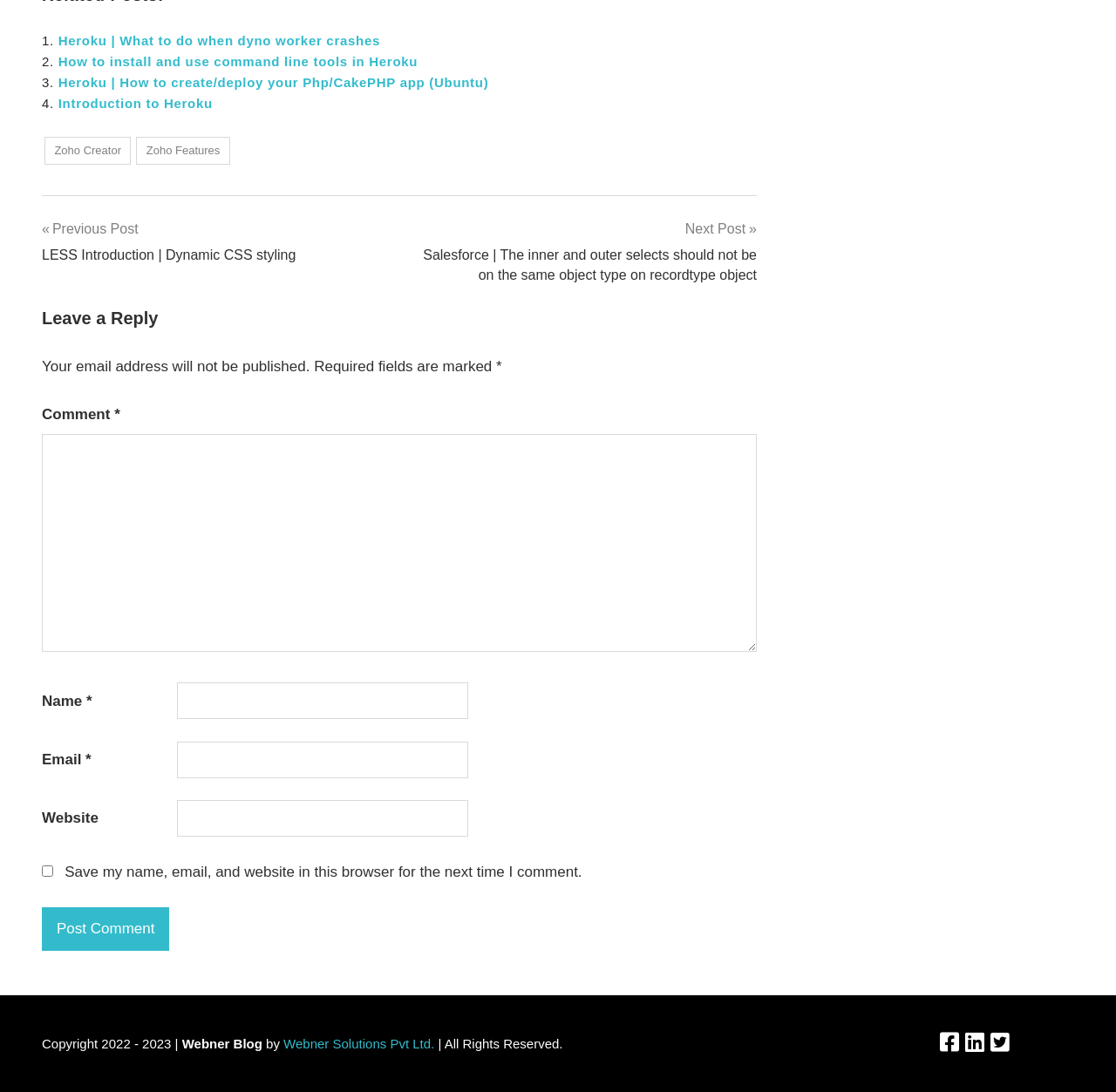Provide the bounding box coordinates for the UI element that is described as: "name="submit" value="Post Comment"".

[0.038, 0.831, 0.152, 0.871]